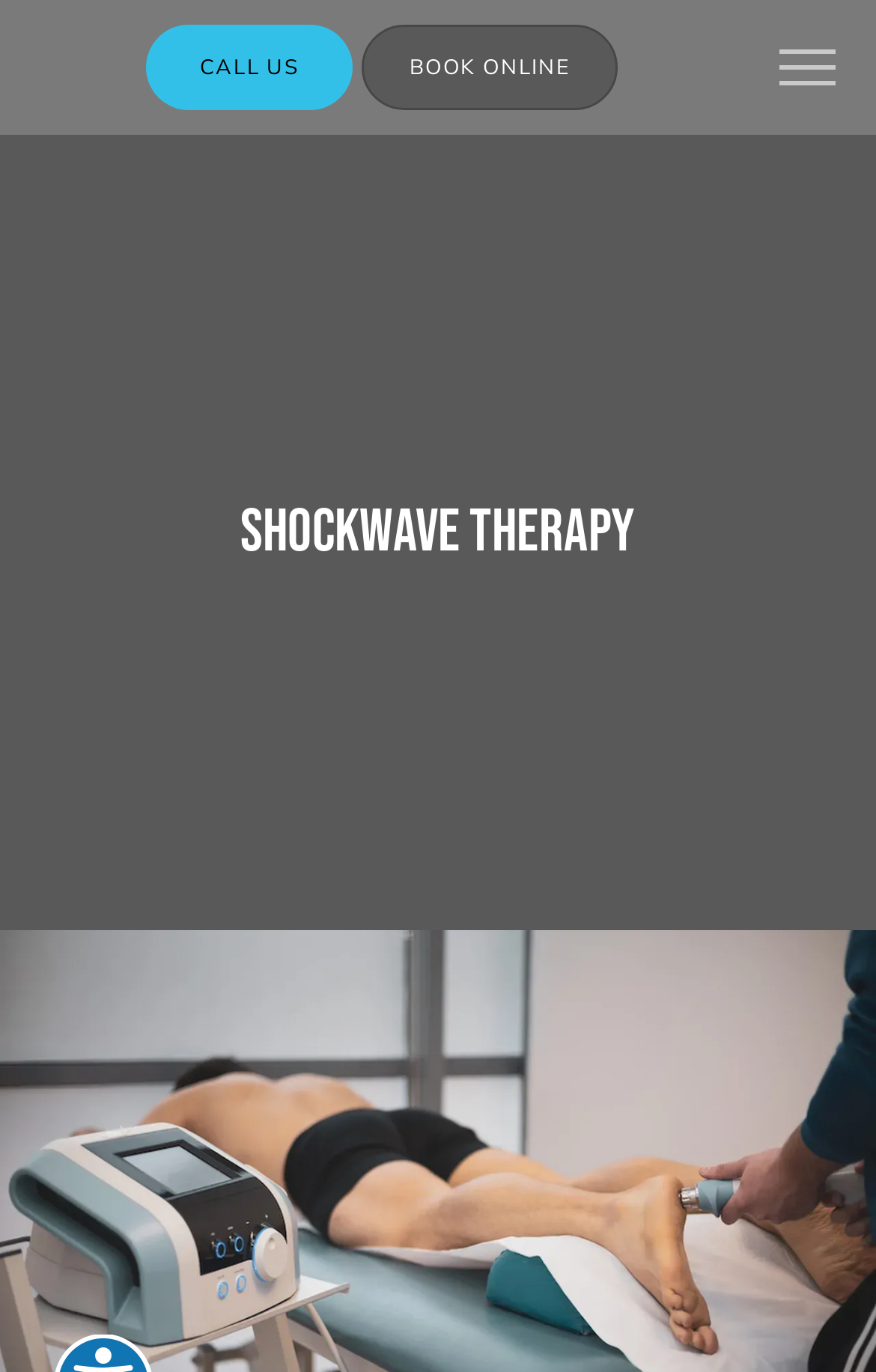What are the locations served by Dr. Daniel Geller? Based on the image, give a response in one word or a short phrase.

Columbus Circle, New York City, NY and Doylestown, PA